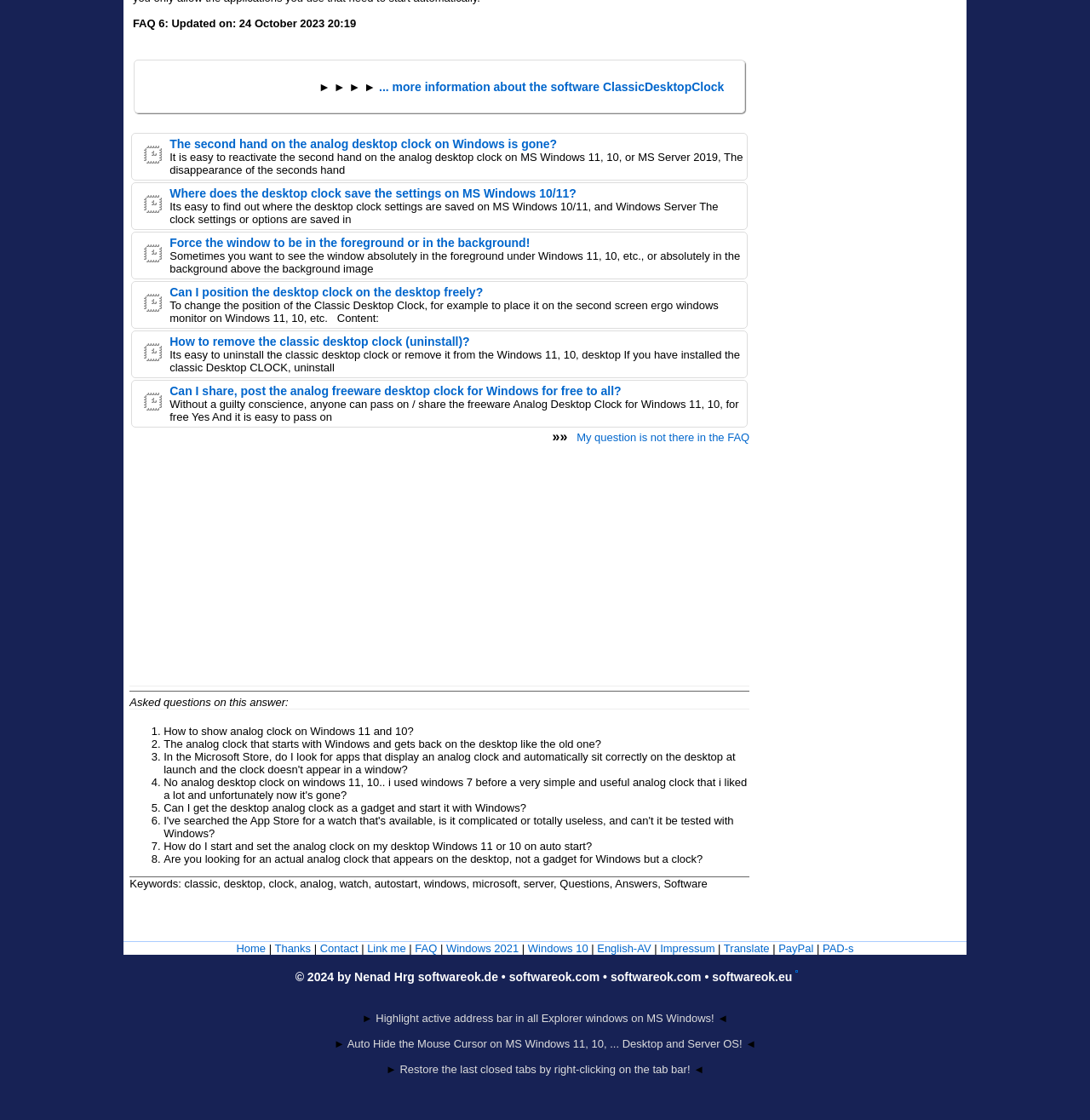Give a one-word or phrase response to the following question: Can I share the analog freeware desktop clock for Windows for free?

Yes